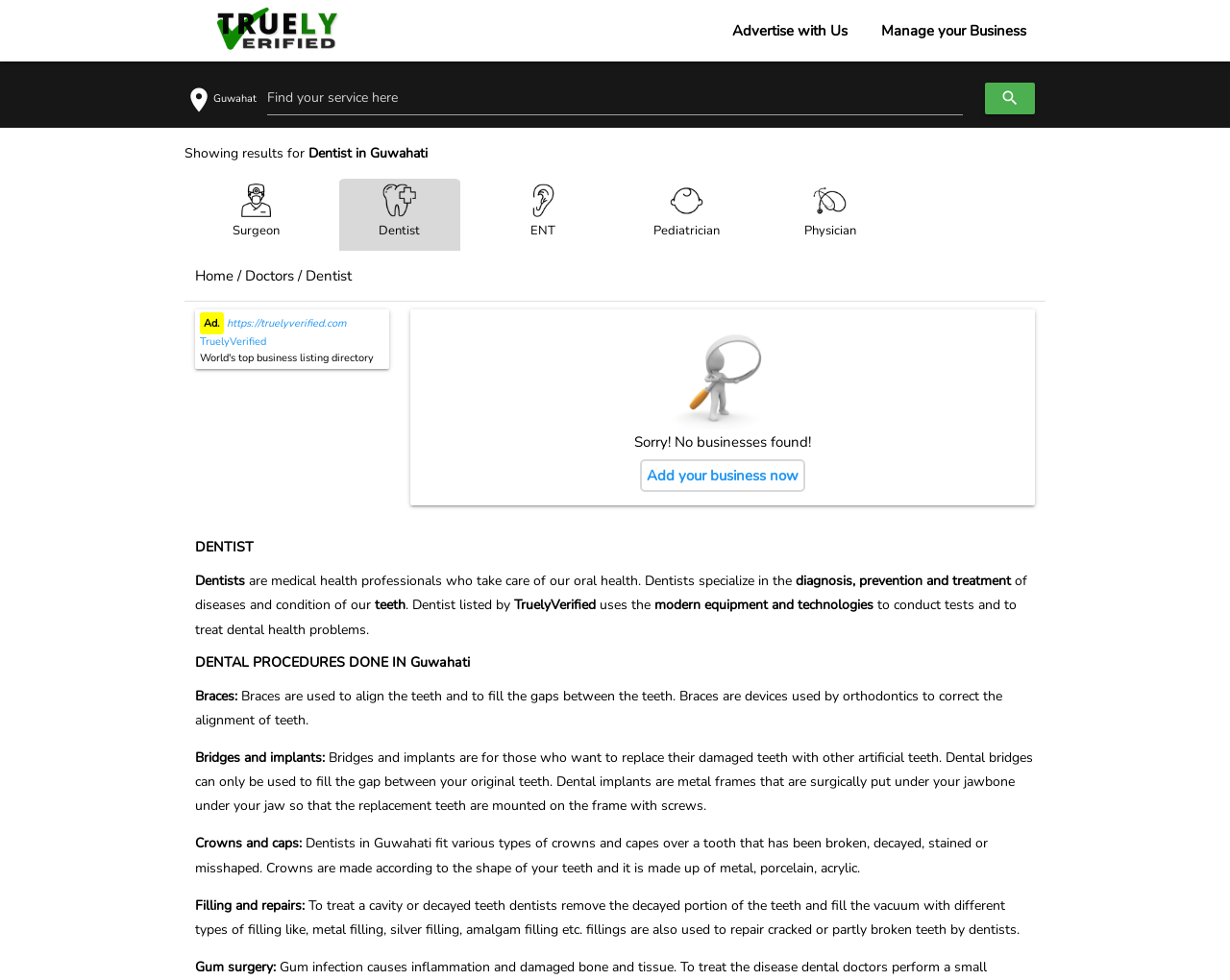Produce an extensive caption that describes everything on the webpage.

This webpage is about finding the best dentists in Doctors Verified Listings. At the top left corner, there is a TruelyVerified logo, which is an image linked to the website. Next to it, there are three links: "Advertise with Us", "Manage your Business", and a search bar with a "Find your service here" placeholder text and a "search" button.

Below the search bar, there is a section showing the search results for "Dentist in Guwahati". There are five links to different medical specialties: "Surgeon", "Dentist", "ENT", "Pediatrician", and "Physician". 

On the left side, there is a navigation menu with links to "Home", "Doctors", and "Dentist". Below the navigation menu, there is an advertisement with a link to TruelyVerified.com.

The main content of the webpage is divided into sections. The first section has a heading "DENTIST" and describes what dentists do, including their role in diagnosing, preventing, and treating diseases and conditions of the teeth.

The second section has a heading "DENTAL PROCEDURES DONE IN Guwahati" and lists various dental procedures, including braces, bridges and implants, crowns and caps, filling and repairs, and gum surgery. Each procedure is described in detail.

If no businesses are found, a message "Sorry! No businesses found!" is displayed, along with an image and a link to "Add your business now".